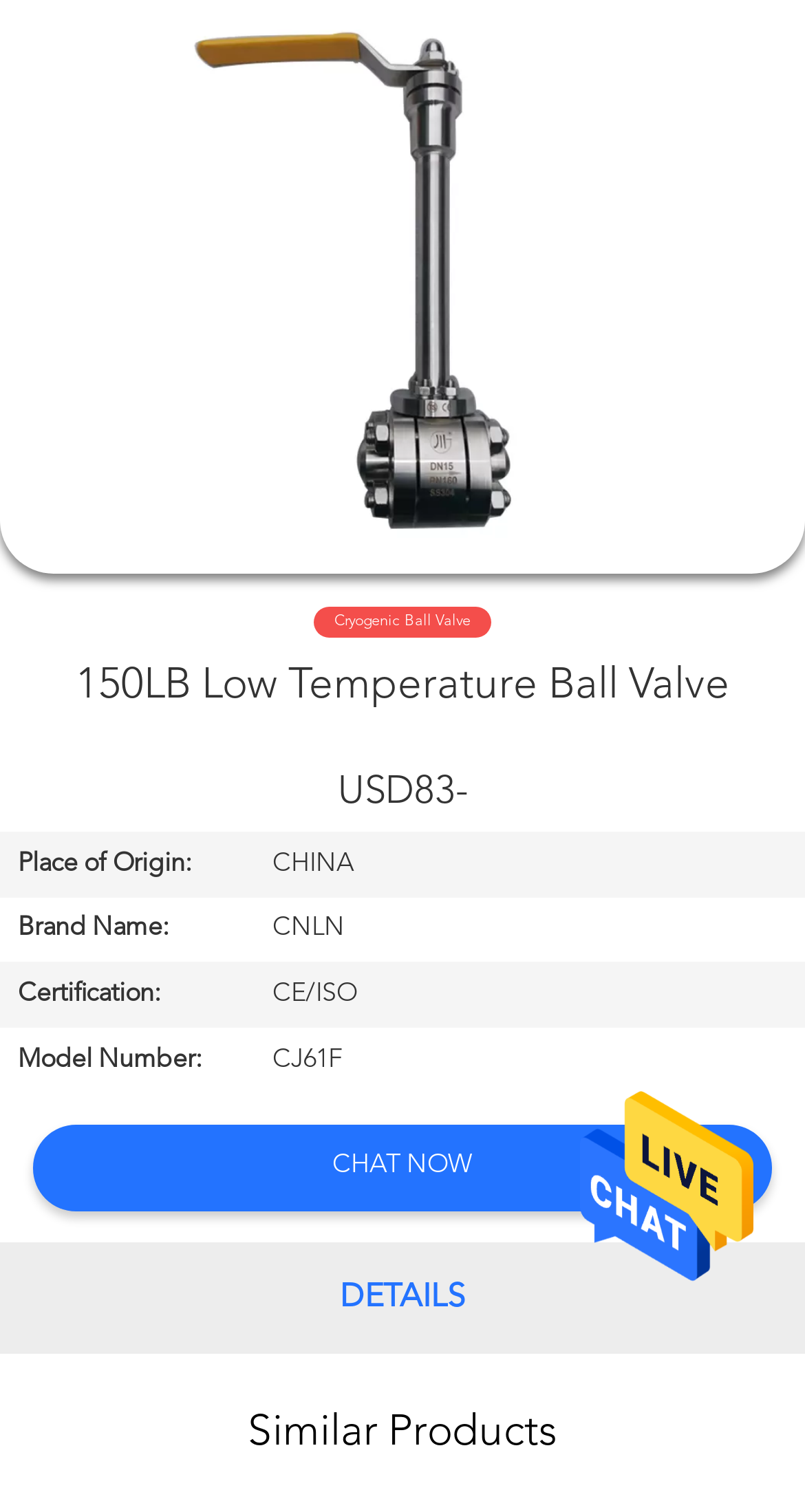What is the model number of the ball valve?
Respond to the question with a single word or phrase according to the image.

CJ61F